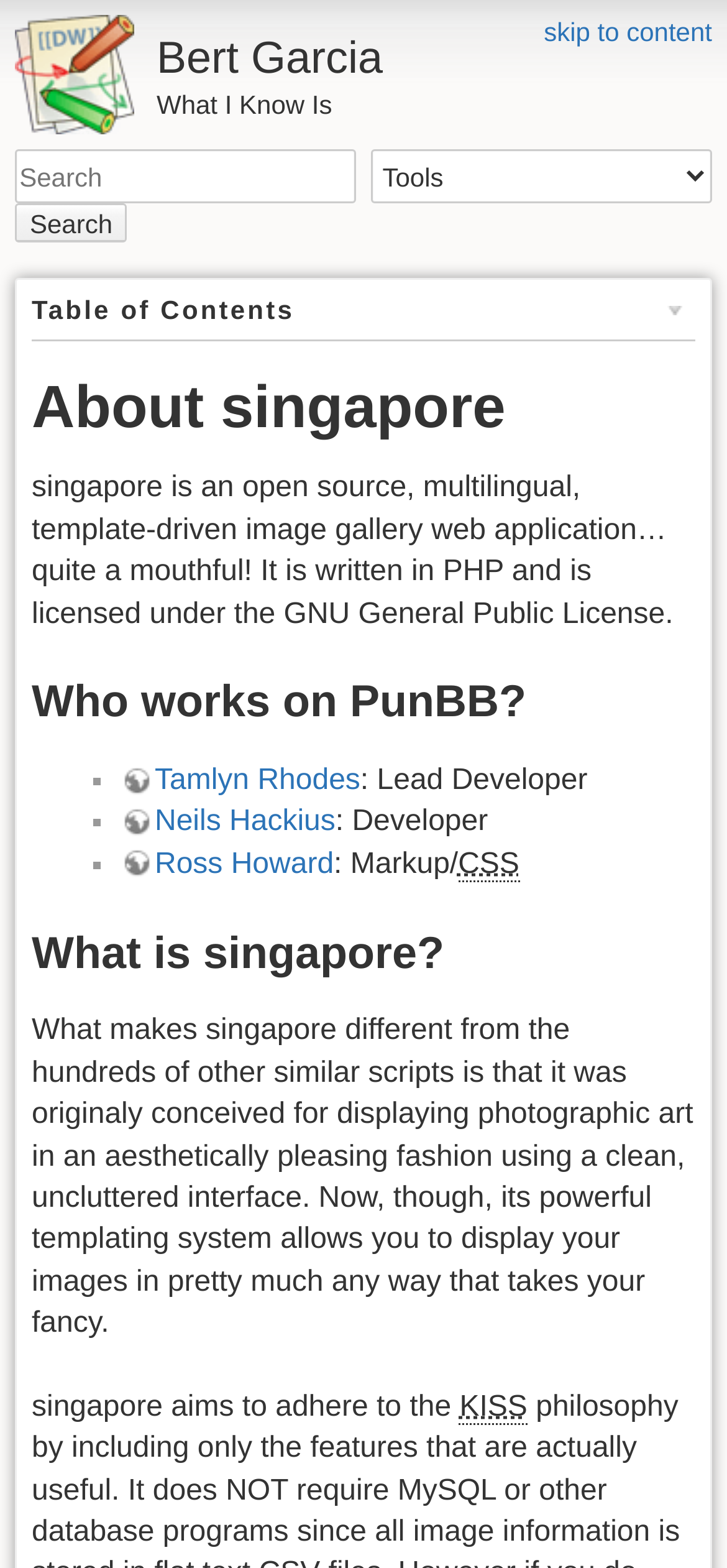Using the description: "Bert Garcia", identify the bounding box of the corresponding UI element in the screenshot.

[0.021, 0.01, 0.979, 0.056]